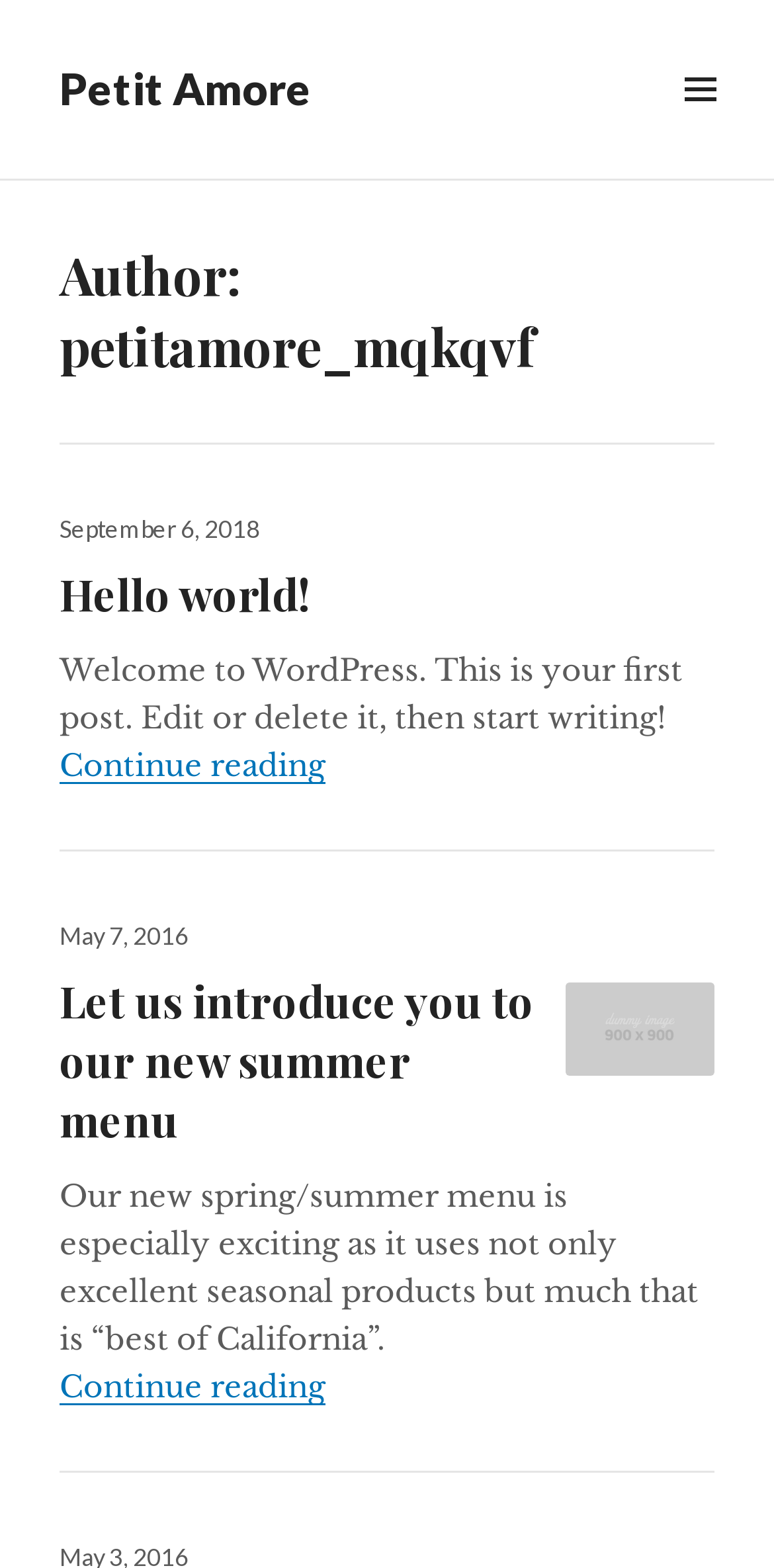Provide the bounding box coordinates of the HTML element this sentence describes: "Continue reading Hello world!". The bounding box coordinates consist of four float numbers between 0 and 1, i.e., [left, top, right, bottom].

[0.077, 0.476, 0.42, 0.5]